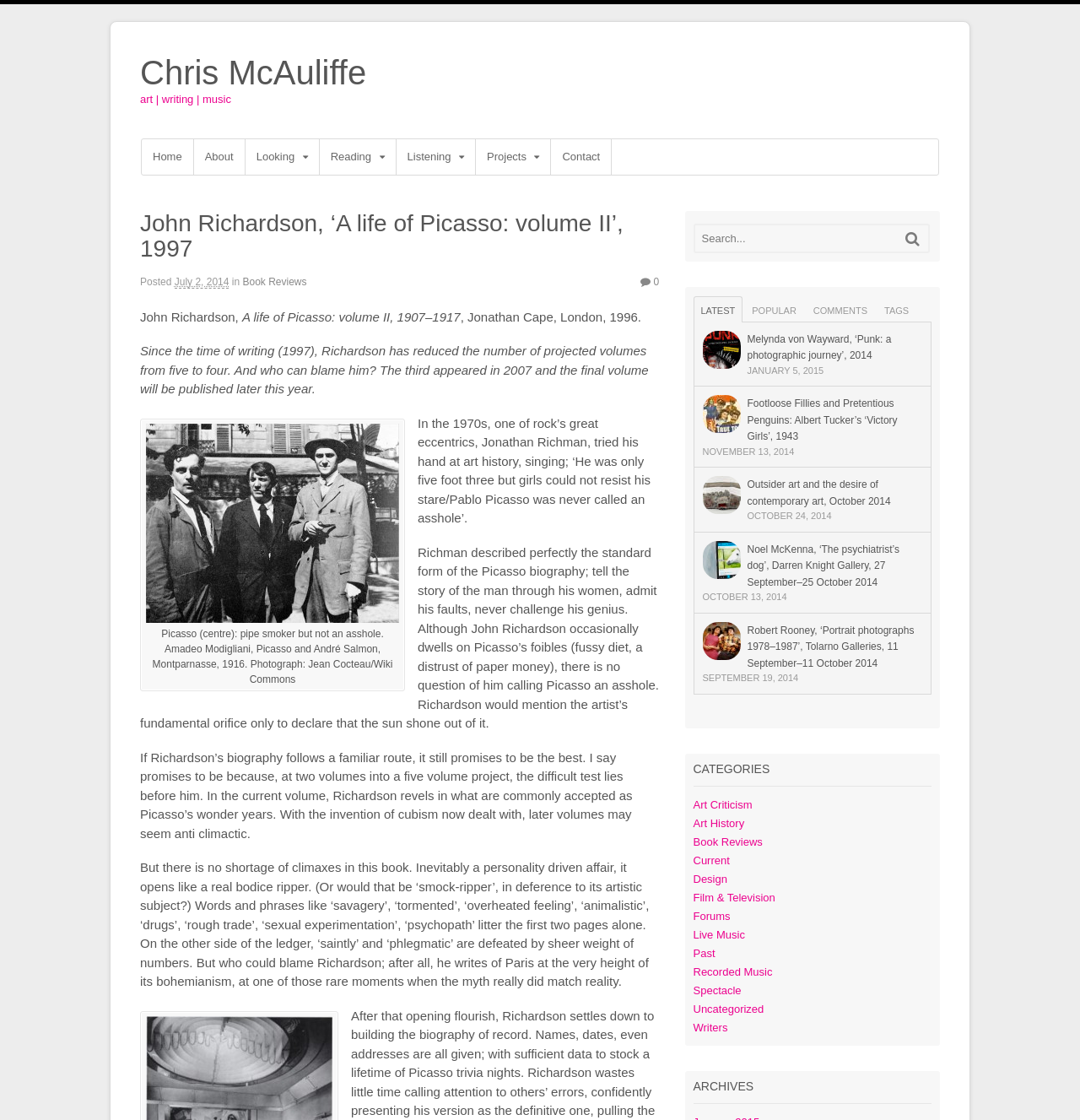Please find and generate the text of the main header of the webpage.

John Richardson, ‘A life of Picasso: volume II’, 1997